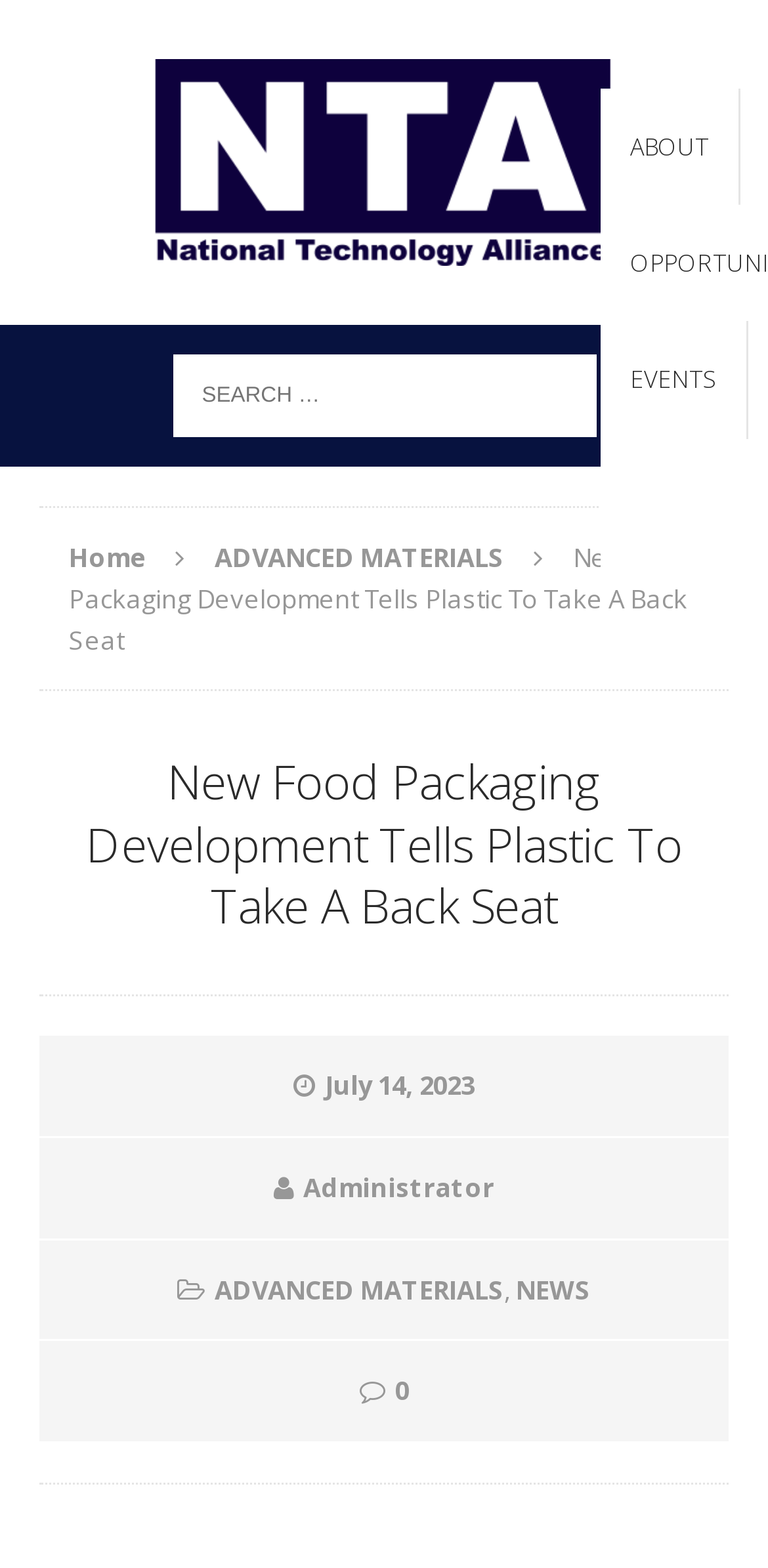Please identify and generate the text content of the webpage's main heading.

New Food Packaging Development Tells Plastic To Take A Back Seat